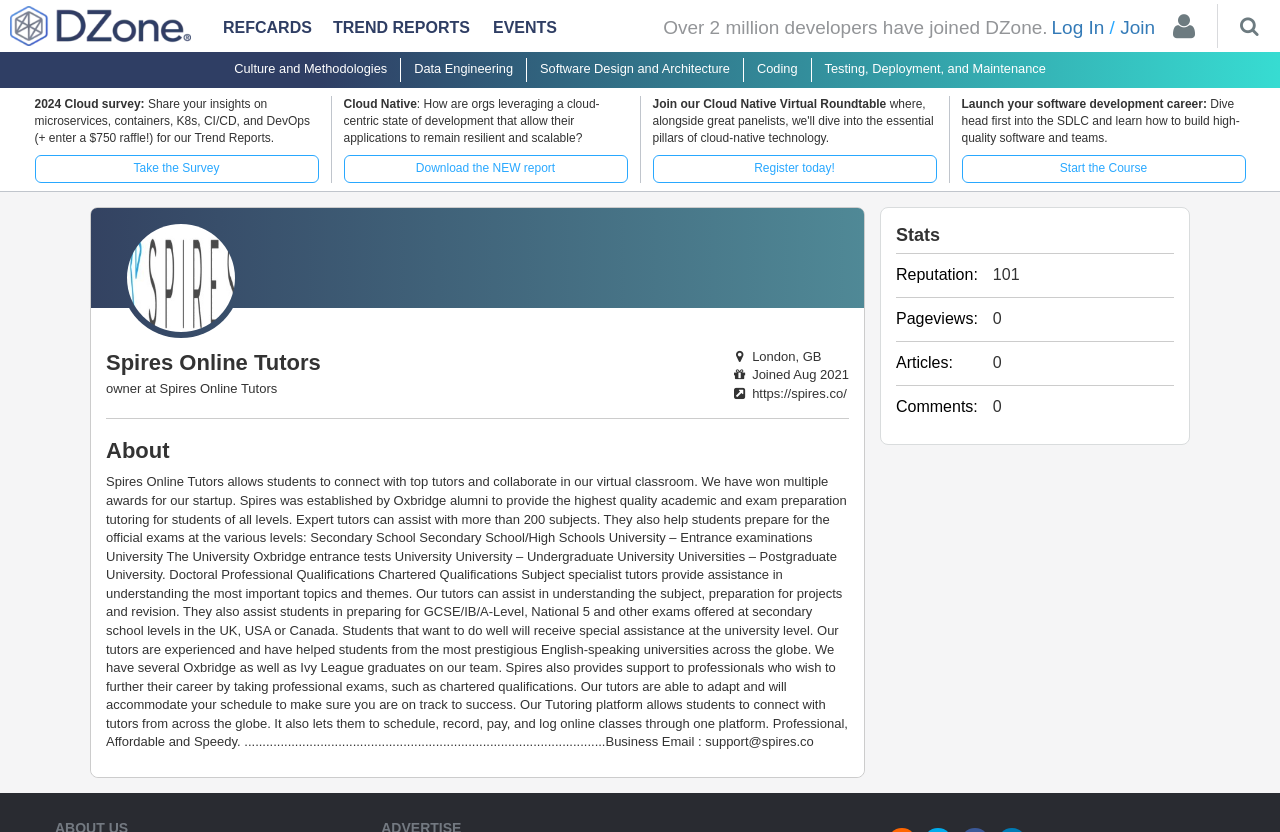Identify the bounding box of the UI element described as follows: "Log In". Provide the coordinates as four float numbers in the range of 0 to 1 [left, top, right, bottom].

[0.821, 0.02, 0.863, 0.045]